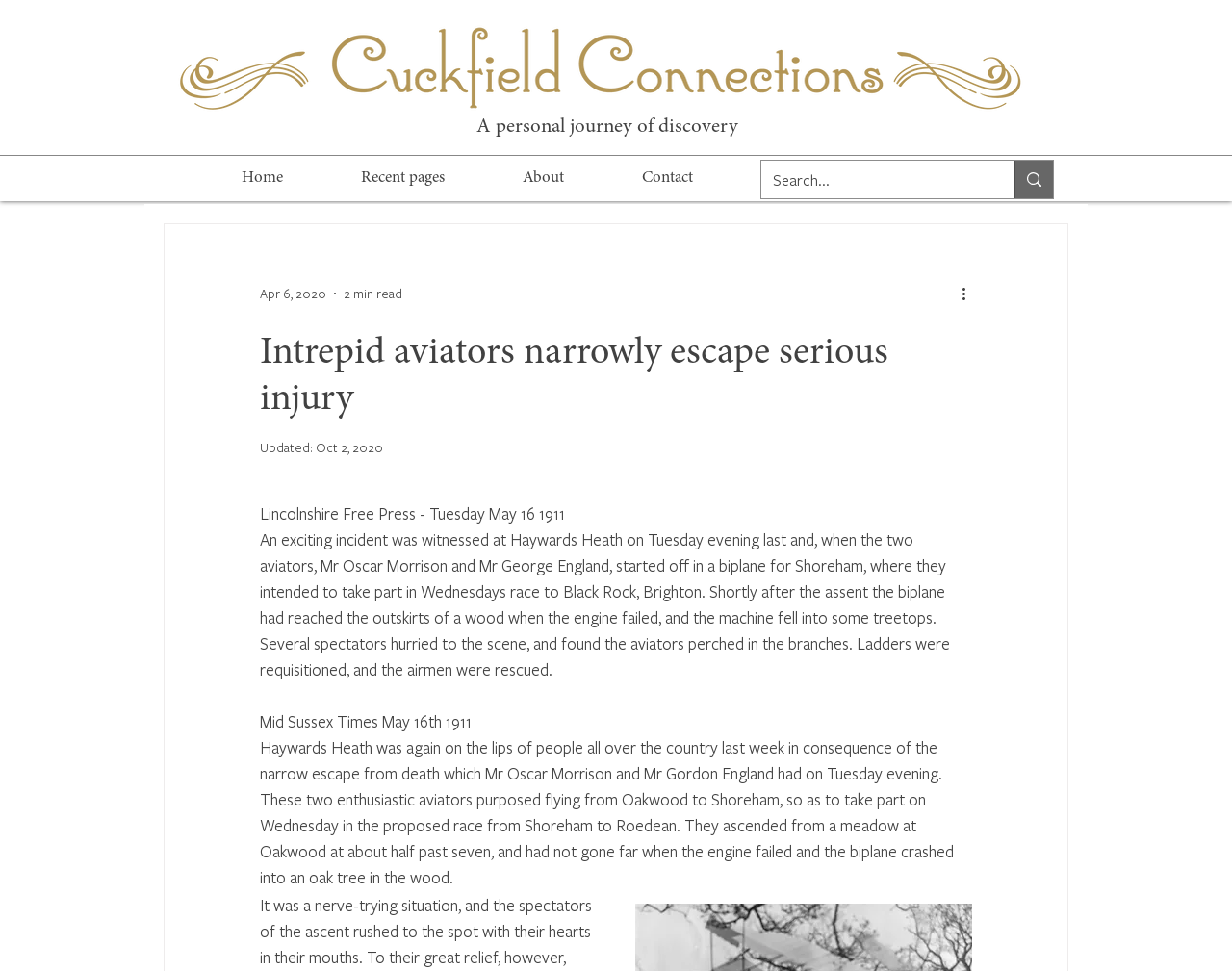What is the date of the latest article?
Can you offer a detailed and complete answer to this question?

I found the date of the latest article by looking at the 'Updated:' section, which is located below the heading 'Intrepid aviators narrowly escape serious injury'. The date is specified as 'Oct 2, 2020'.